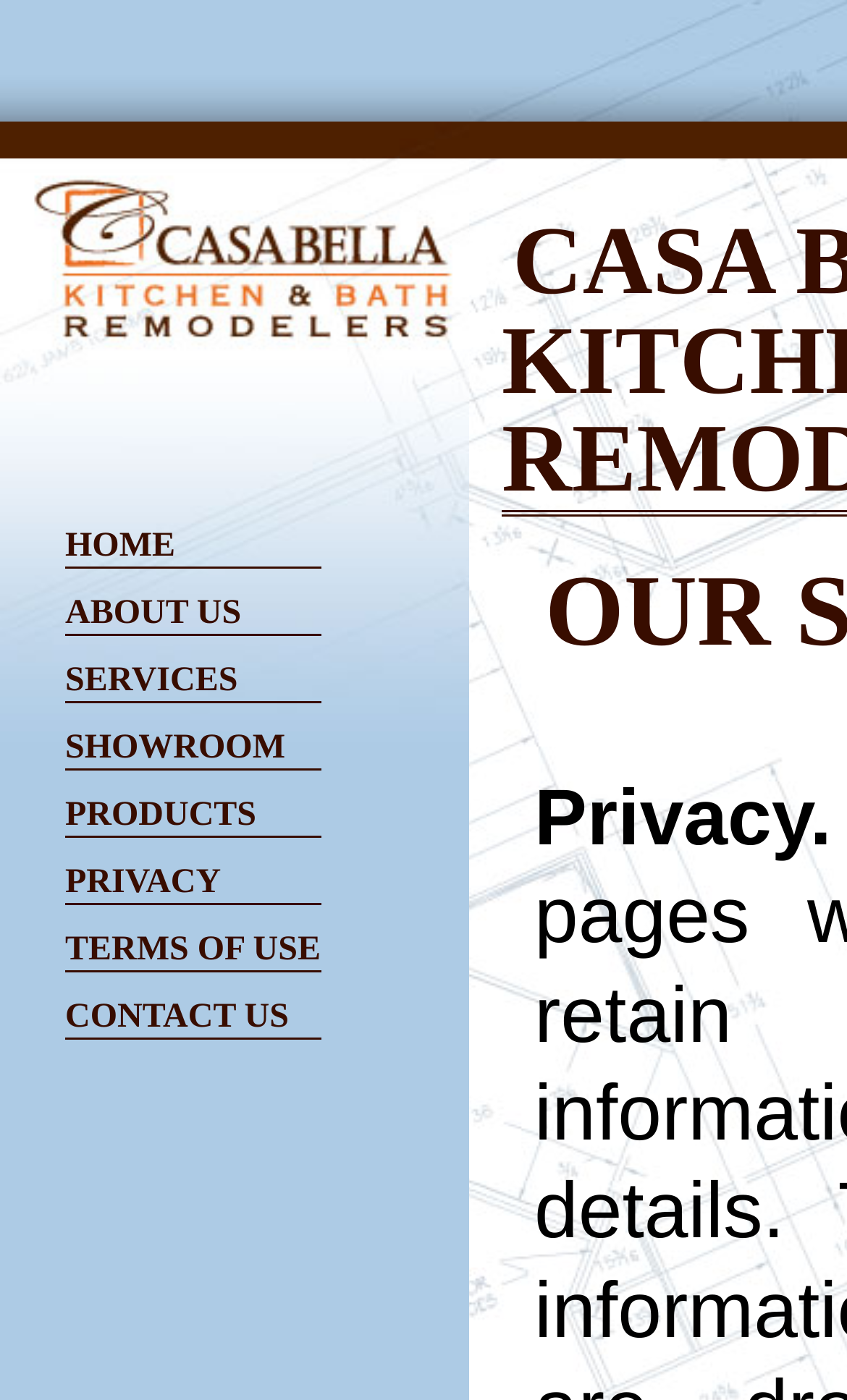What is the first item in the navigation menu? Analyze the screenshot and reply with just one word or a short phrase.

HOME